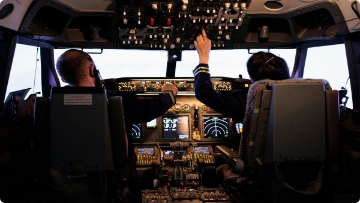Look at the image and answer the question in detail:
What is the purpose of the various displays in the cockpit?

The various displays and flight instruments in the cockpit are designed to provide the pilots with critical information about the aircraft's performance, navigation, and other essential systems, enabling them to make informed decisions and operate the aircraft safely and efficiently.